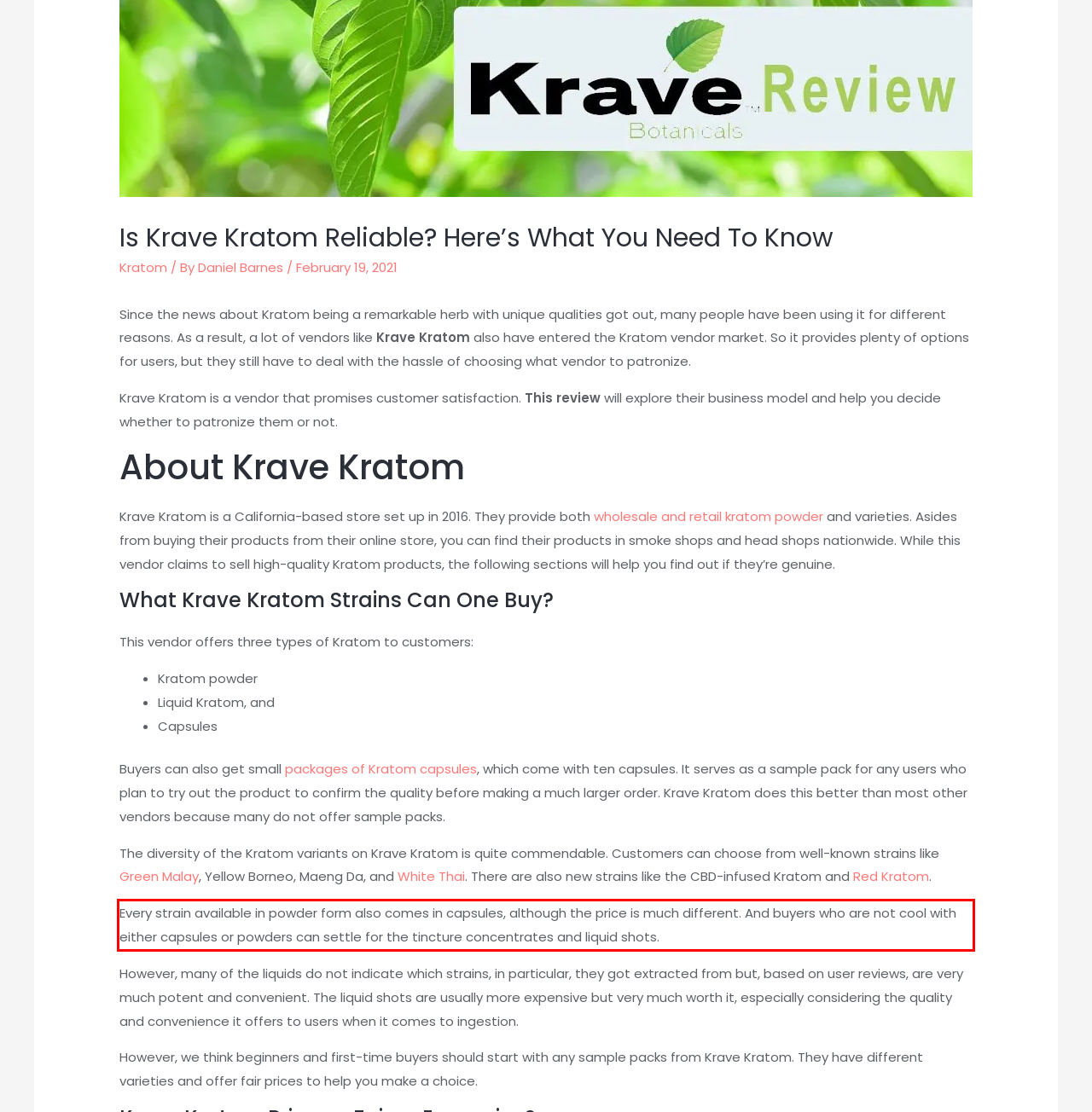Analyze the screenshot of the webpage and extract the text from the UI element that is inside the red bounding box.

Every strain available in powder form also comes in capsules, although the price is much different. And buyers who are not cool with either capsules or powders can settle for the tincture concentrates and liquid shots.